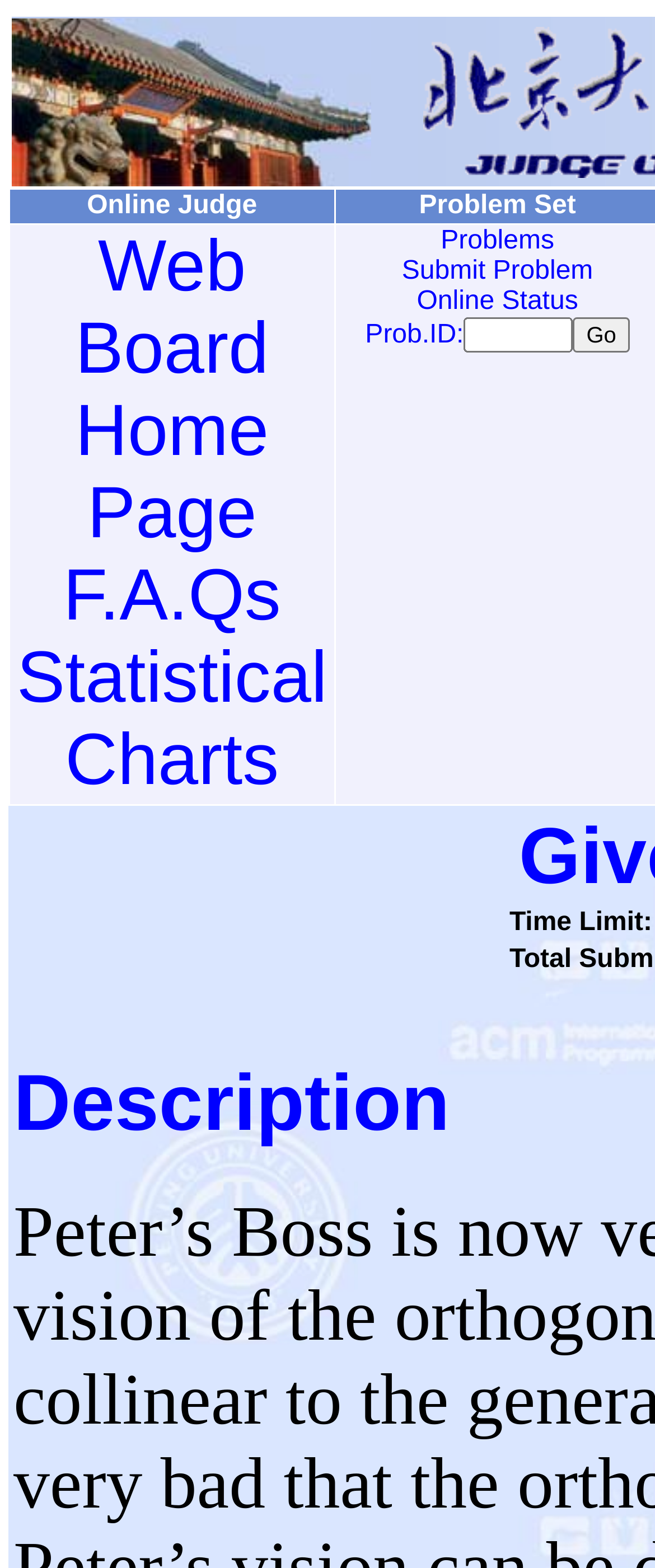Identify the bounding box coordinates of the area that should be clicked in order to complete the given instruction: "Click the 'Web Board' link". The bounding box coordinates should be four float numbers between 0 and 1, i.e., [left, top, right, bottom].

[0.115, 0.145, 0.41, 0.248]